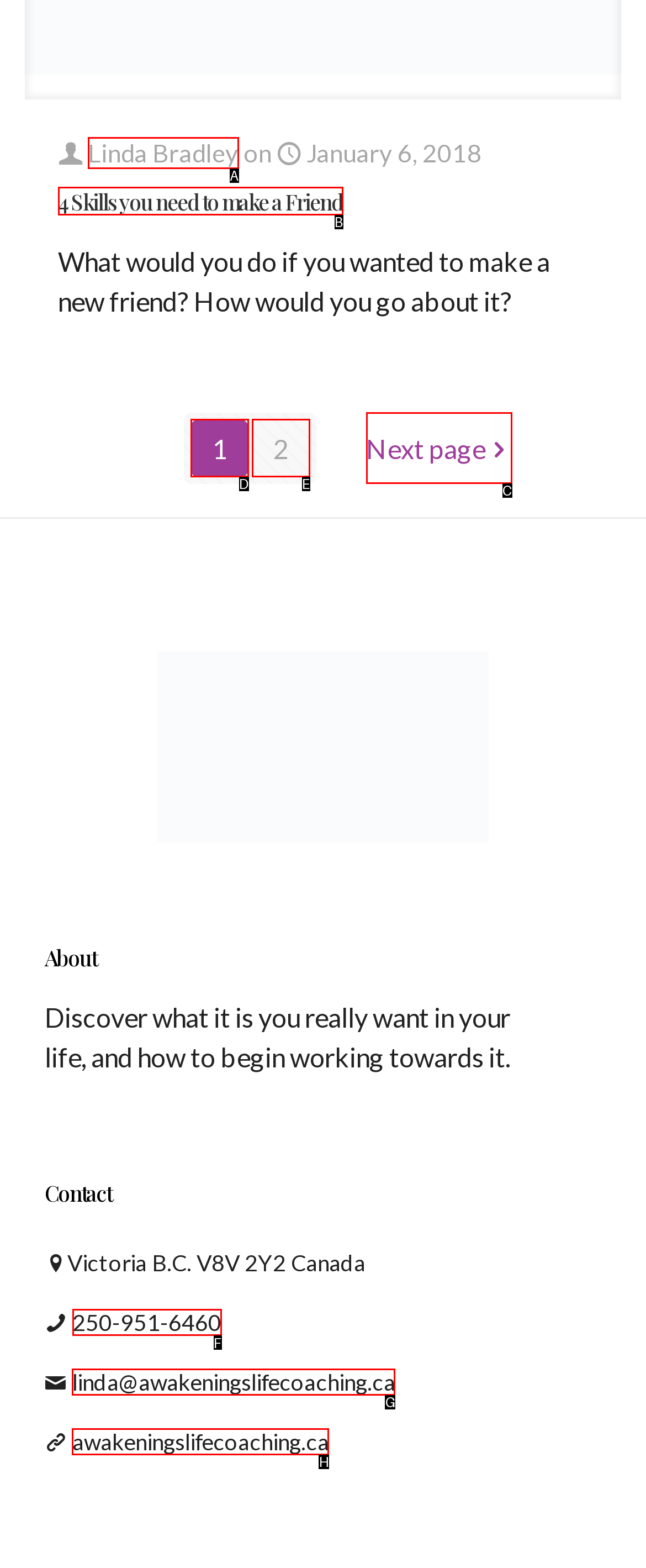Point out which UI element to click to complete this task: Call the phone number
Answer with the letter corresponding to the right option from the available choices.

F